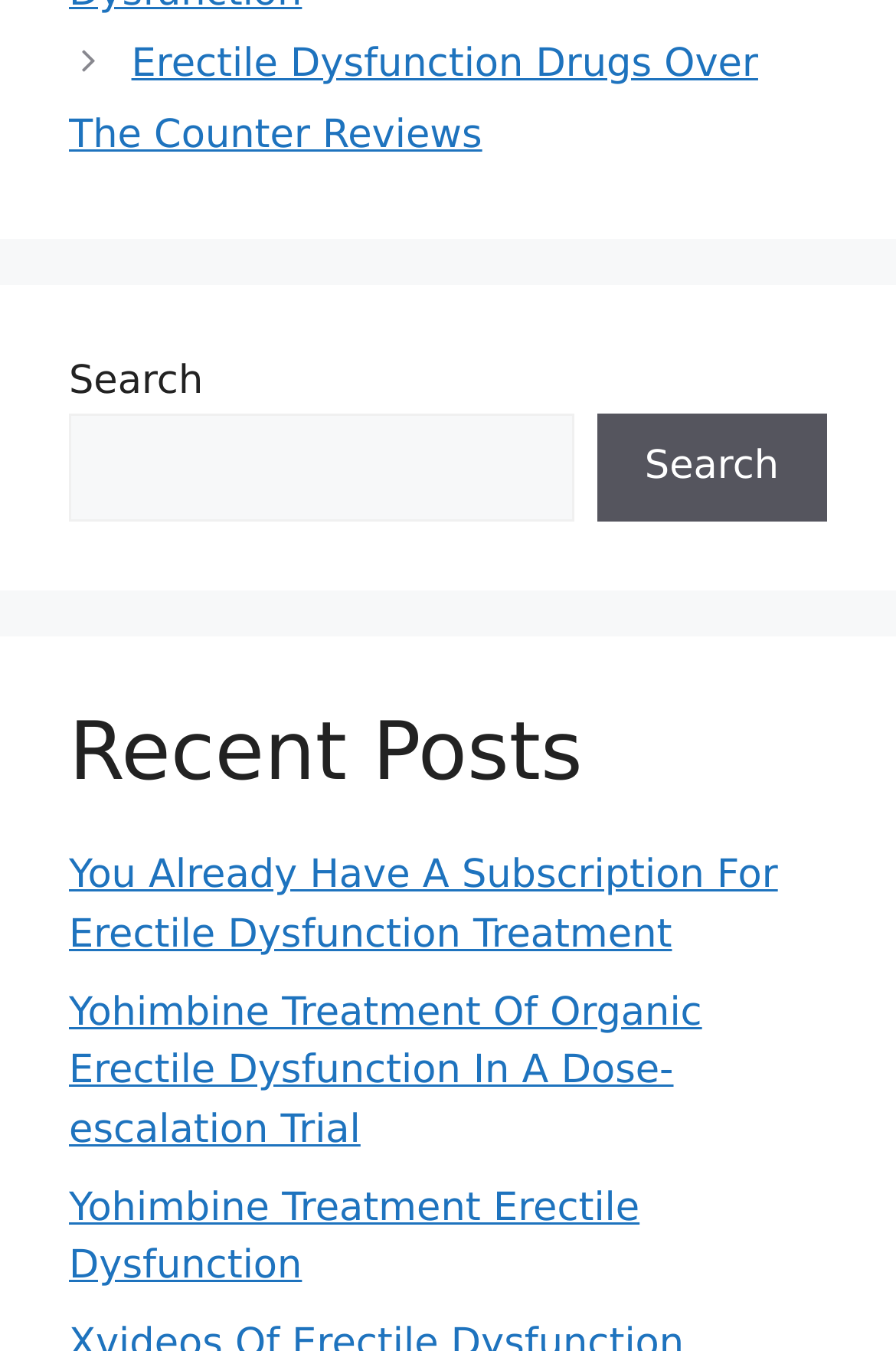What is the function of the button next to the search box?
Provide a concise answer using a single word or phrase based on the image.

To submit search query